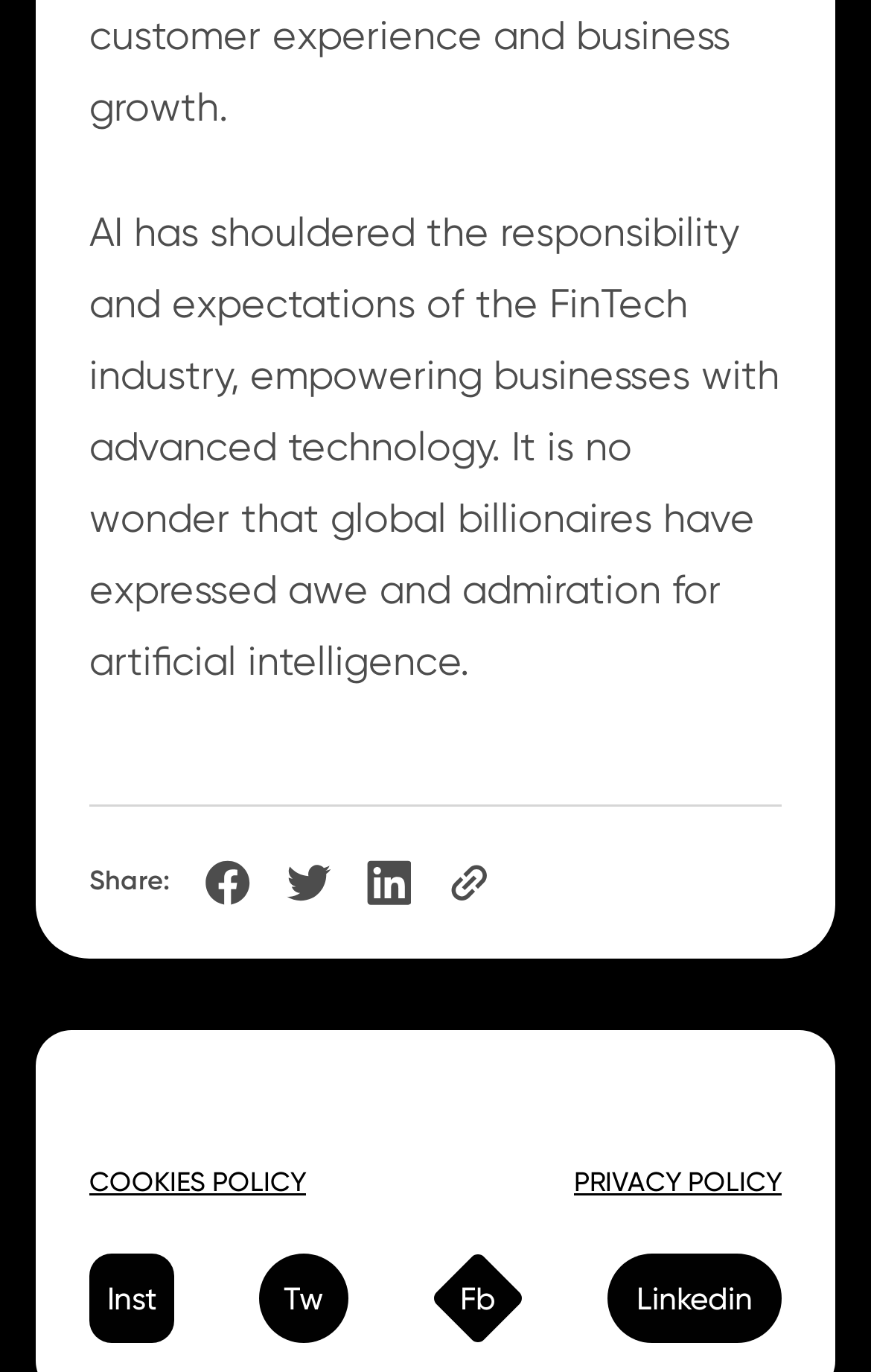Predict the bounding box for the UI component with the following description: "Cookies Policy".

[0.103, 0.849, 0.351, 0.875]